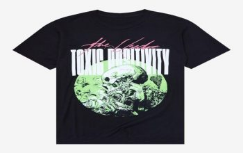Use the details in the image to answer the question thoroughly: 
What type of fashion style is the t-shirt associated with?

The caption suggests that the t-shirt combines a contemporary aesthetic with an eye-catching graphic that expresses individuality and a rebellious spirit, making it a perfect choice for fans of subculture styles and merchandise that speaks to an alternative lifestyle.